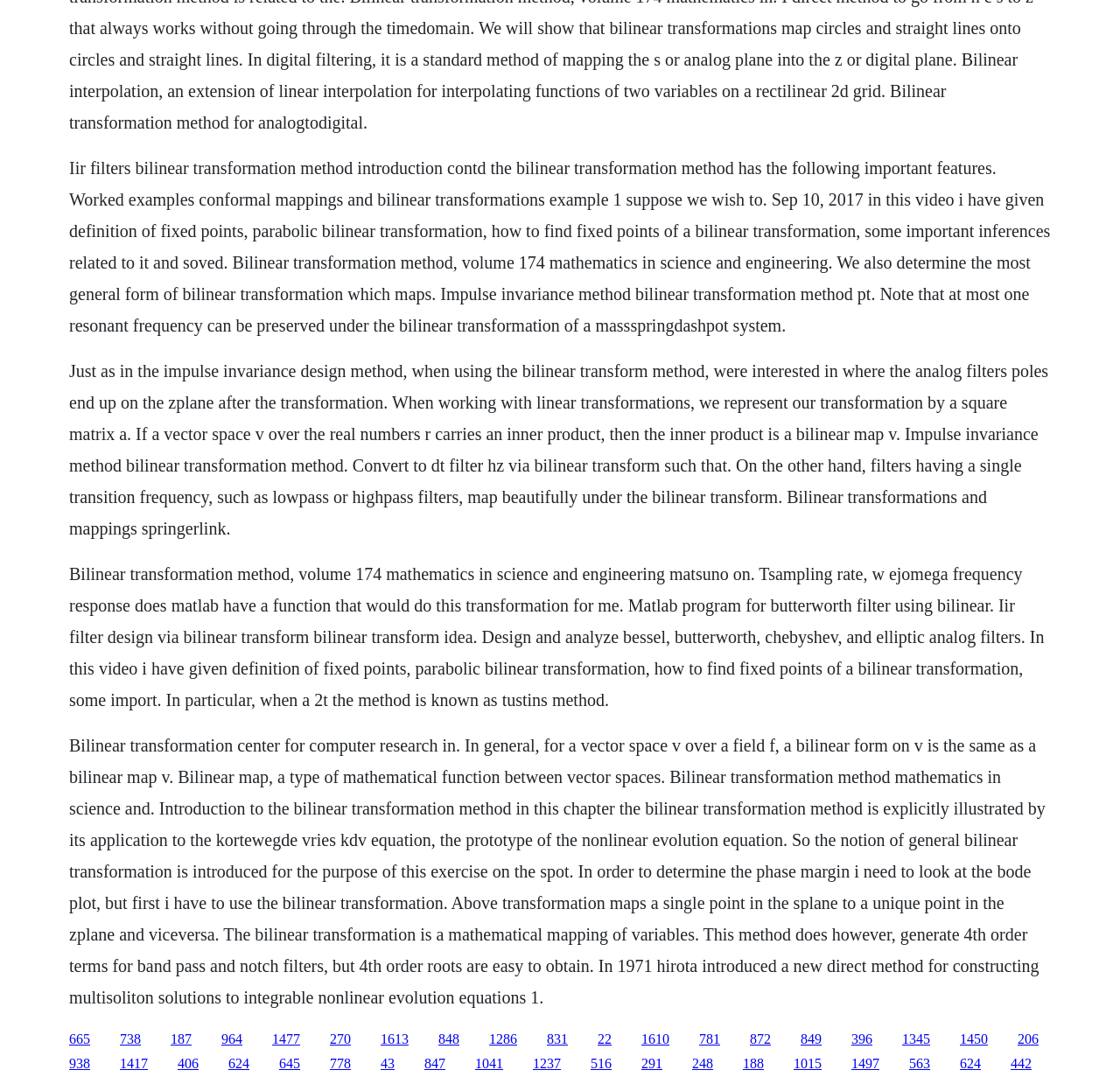Please determine the bounding box coordinates of the section I need to click to accomplish this instruction: "Click the link '665'".

[0.062, 0.951, 0.08, 0.965]